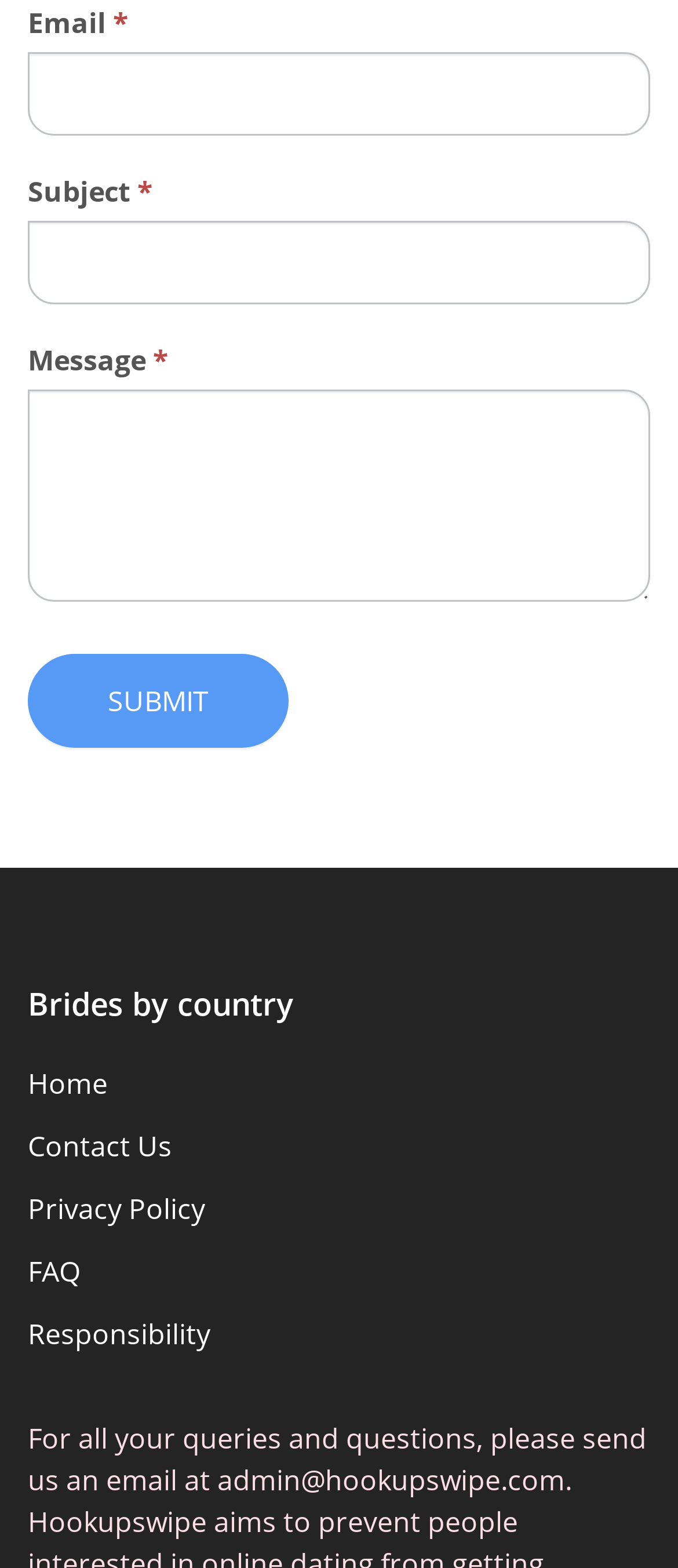Locate the bounding box of the user interface element based on this description: "parent_node: Subject * name="item_meta[27]"".

[0.041, 0.141, 0.959, 0.194]